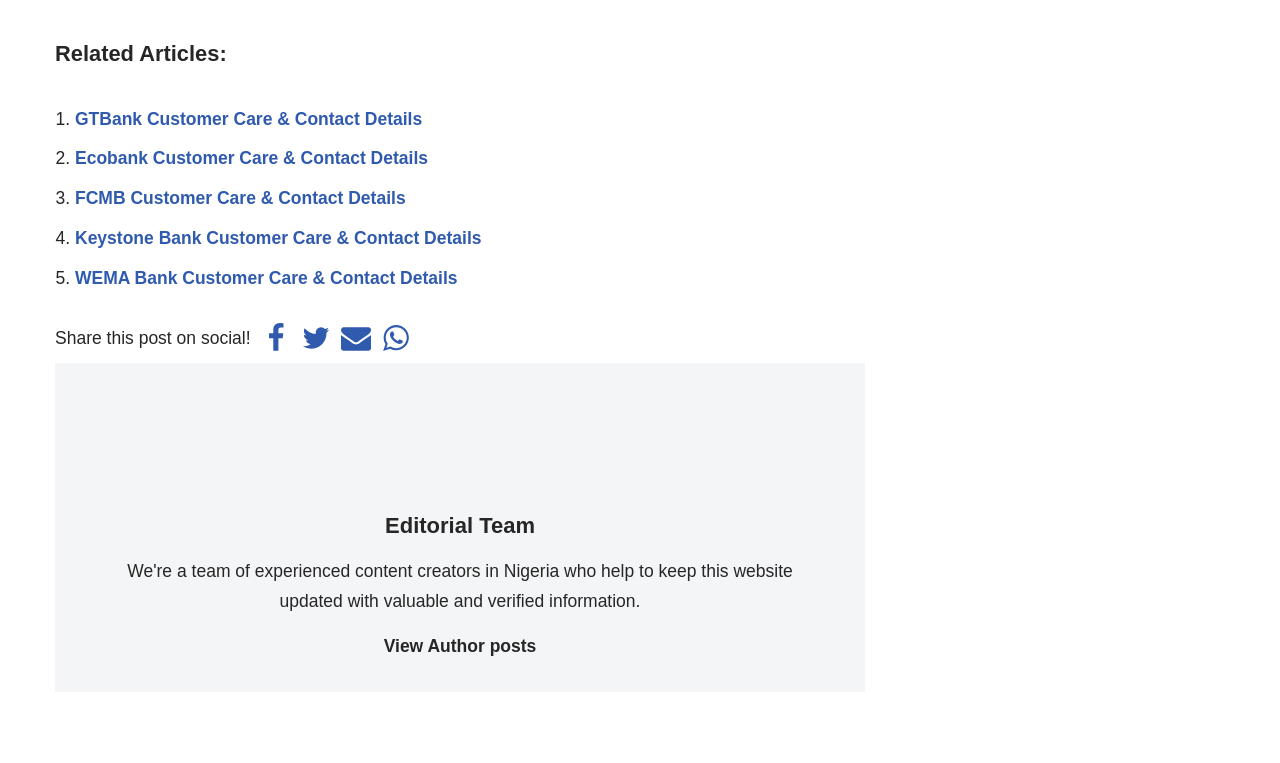Answer the question in a single word or phrase:
What is the position of the 'Share this post on social!' text?

Below the list of related articles